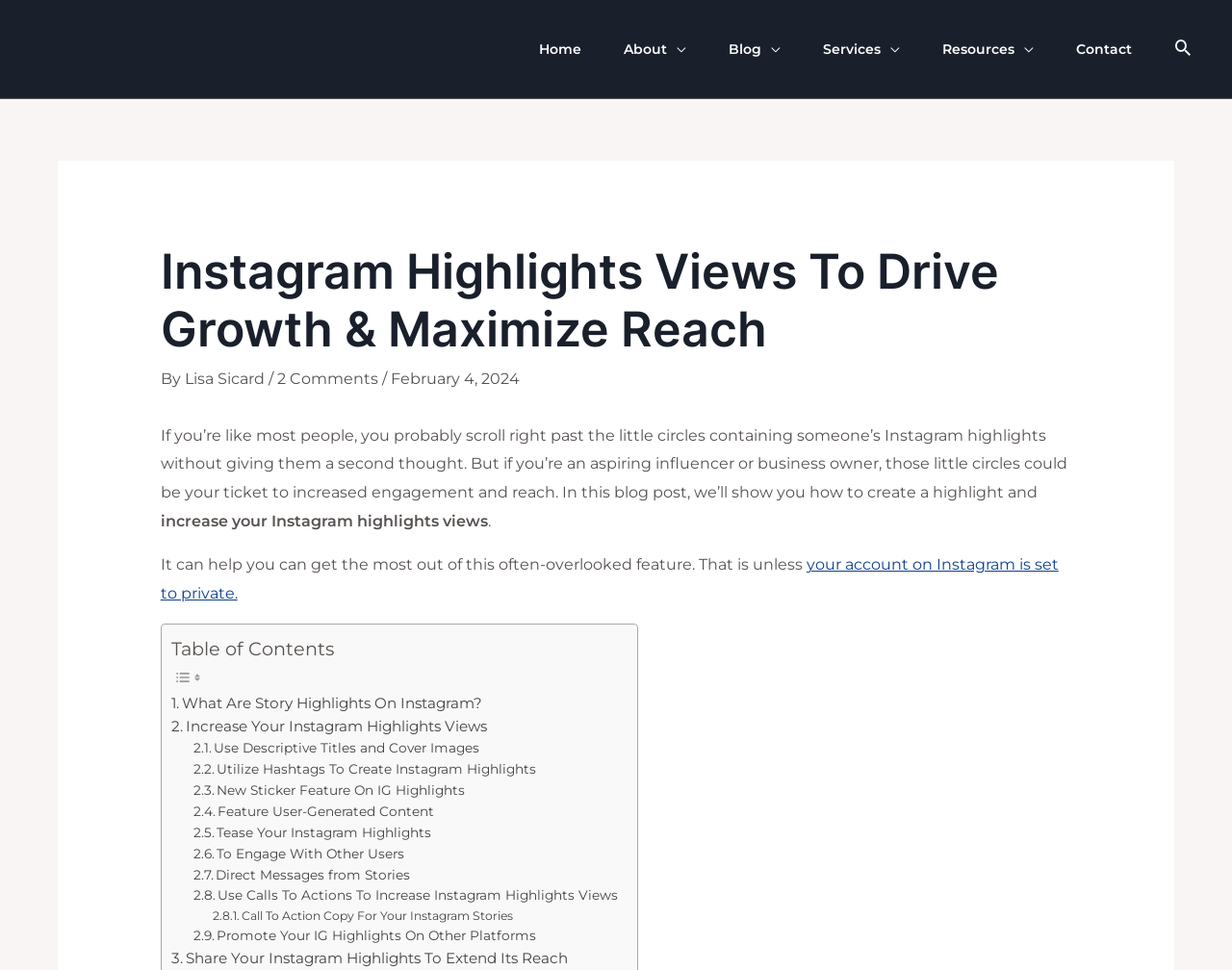Identify the bounding box of the UI element described as follows: "To Engage With Other Users". Provide the coordinates as four float numbers in the range of 0 to 1 [left, top, right, bottom].

[0.157, 0.87, 0.328, 0.891]